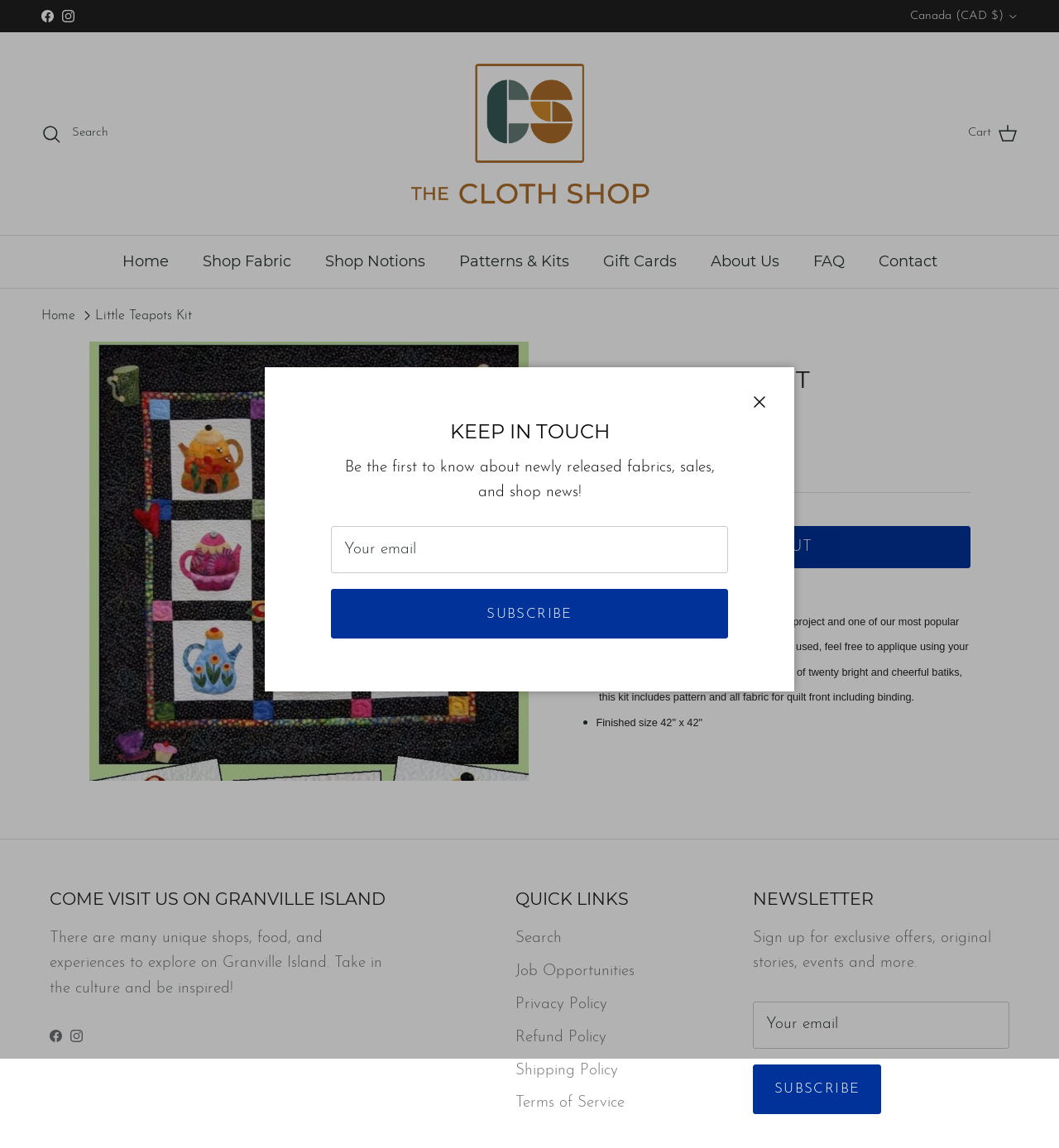Answer the question in one word or a short phrase:
What is the name of the shop?

The Cloth Shop